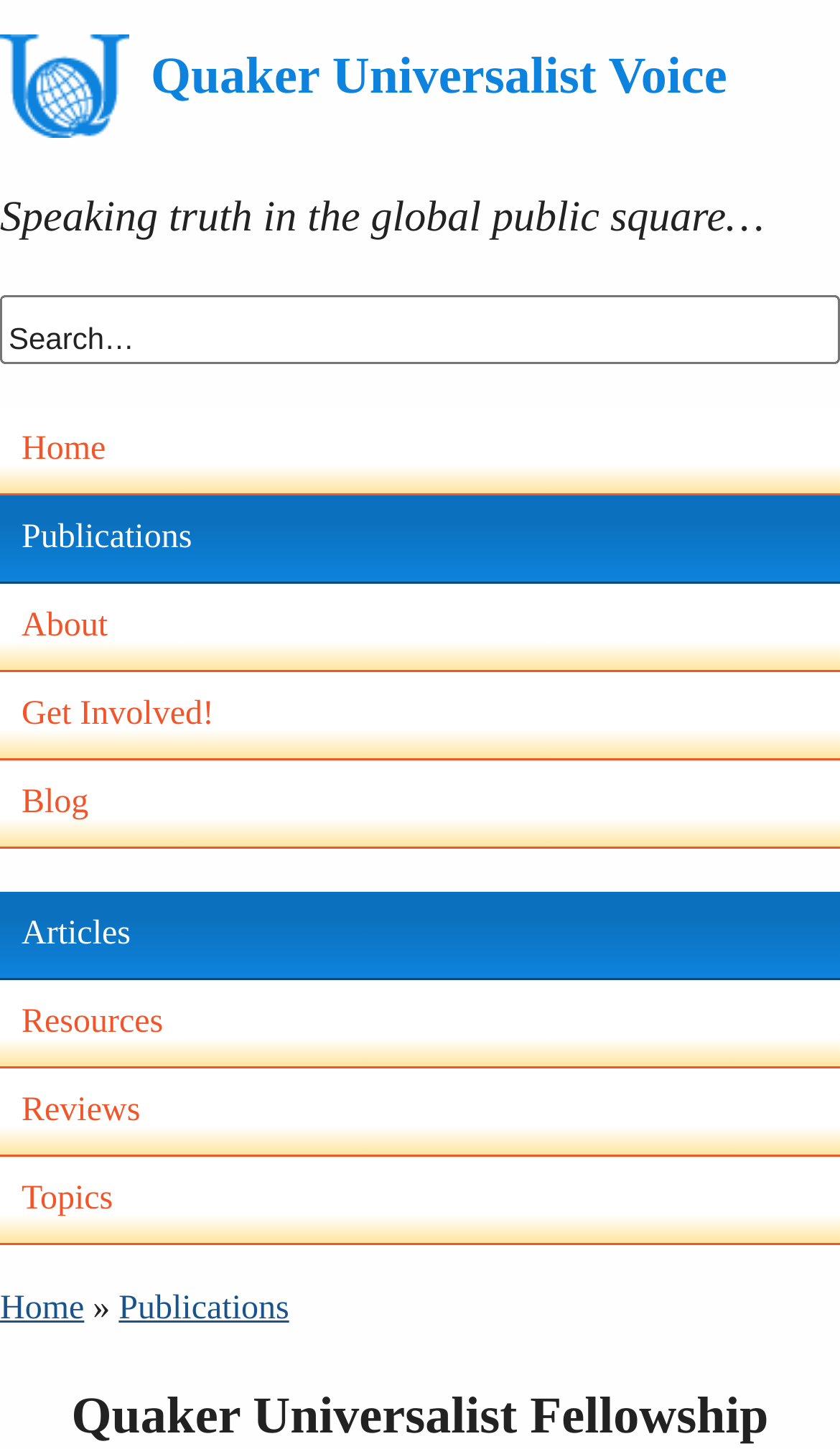Use one word or a short phrase to answer the question provided: 
What is the purpose of the search box?

To search the website